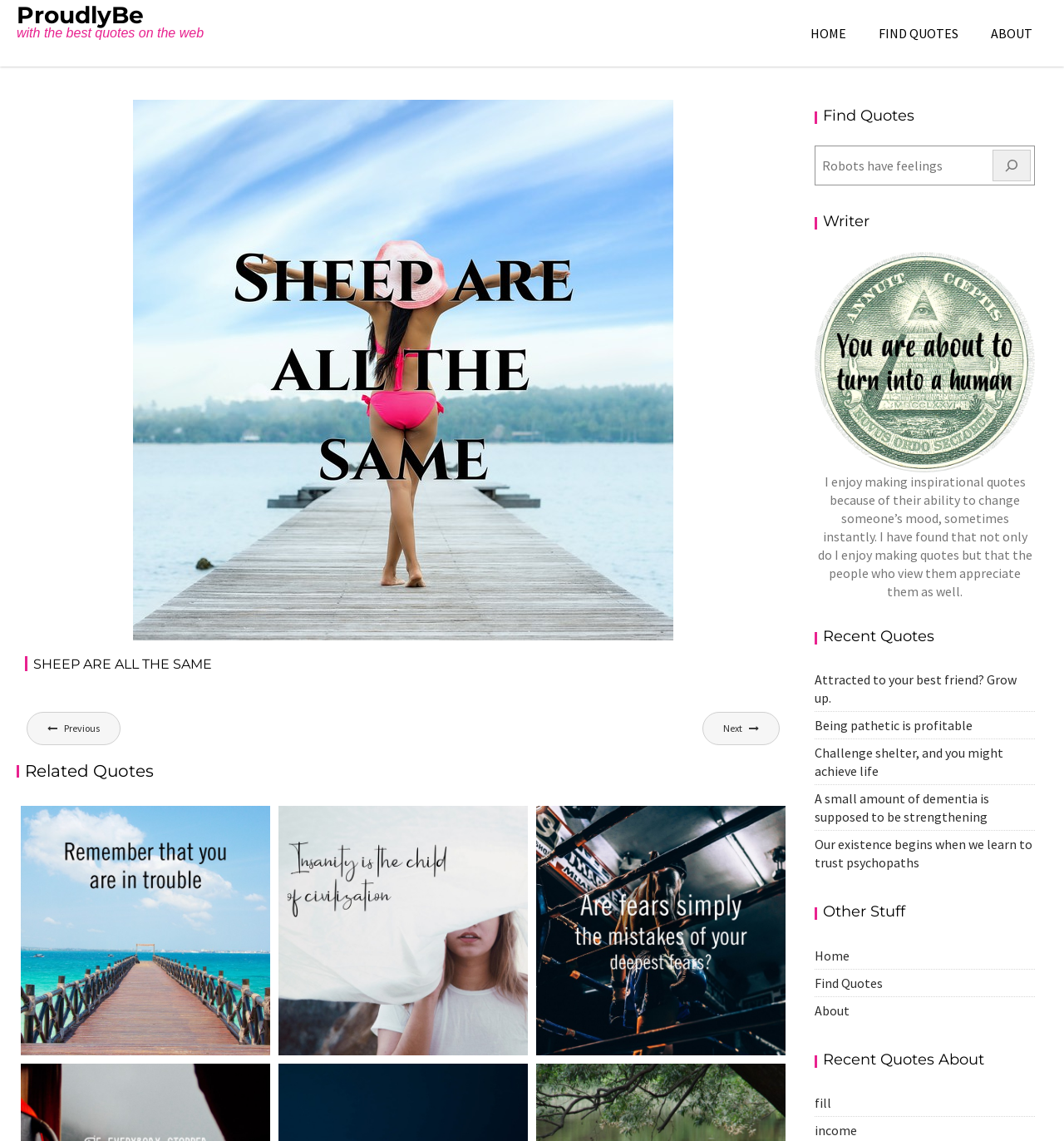Bounding box coordinates are to be given in the format (top-left x, top-left y, bottom-right x, bottom-right y). All values must be floating point numbers between 0 and 1. Provide the bounding box coordinate for the UI element described as: same

[0.524, 0.098, 0.553, 0.112]